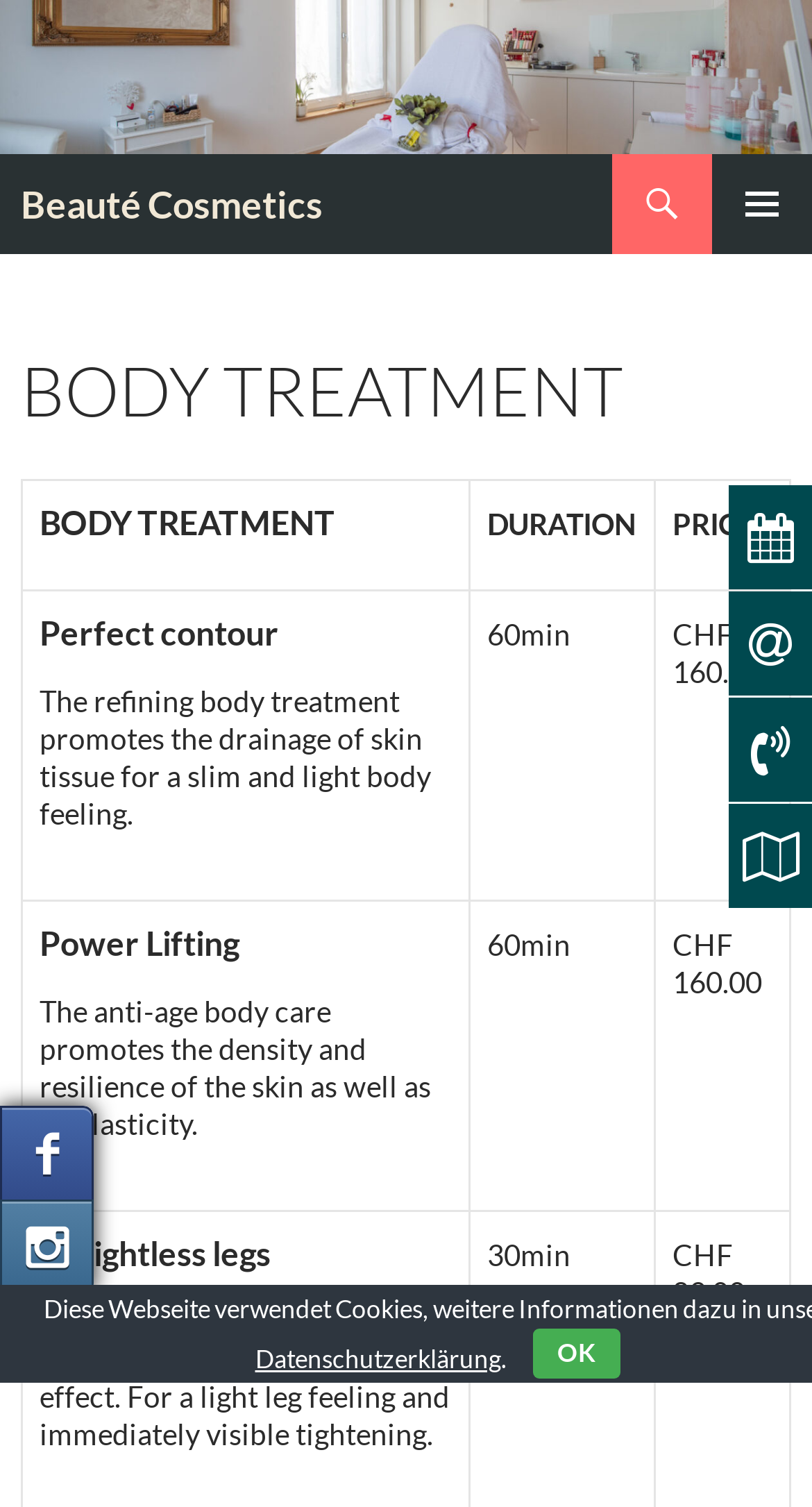Determine the bounding box of the UI component based on this description: "Beauté Cosmetics". The bounding box coordinates should be four float values between 0 and 1, i.e., [left, top, right, bottom].

[0.026, 0.102, 0.397, 0.169]